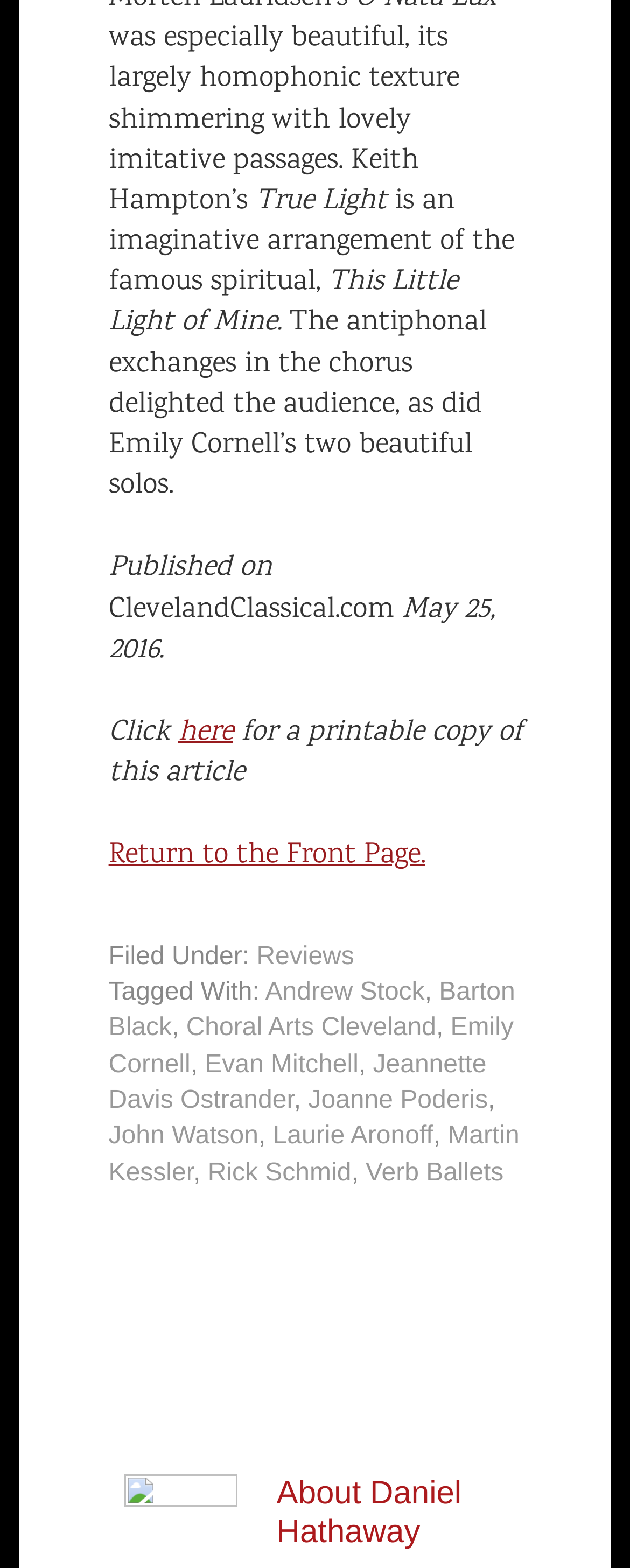Give a one-word or short phrase answer to this question: 
What is the name of the famous spiritual being arranged?

This Little Light of Mine